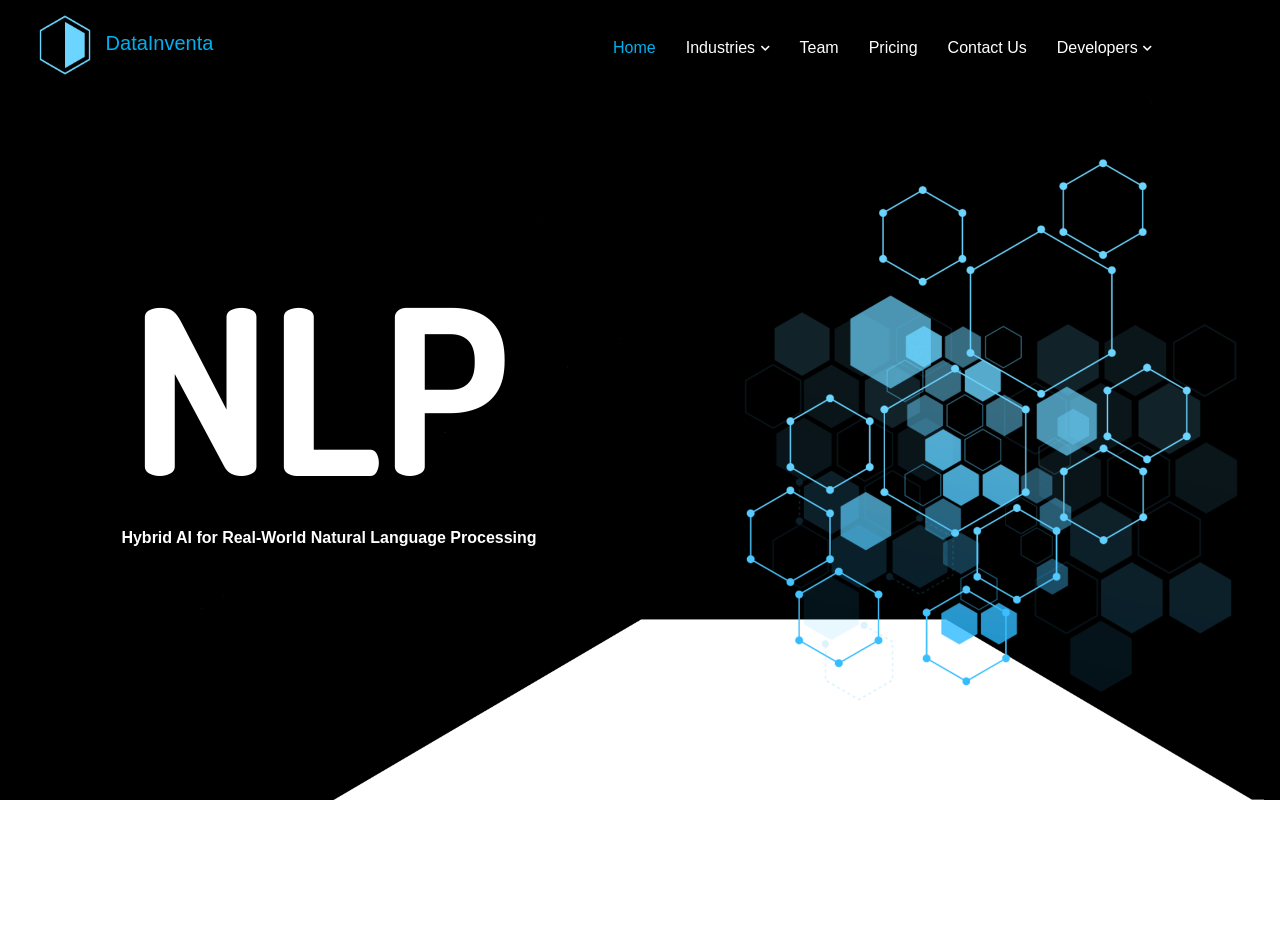Please identify the bounding box coordinates of the element's region that needs to be clicked to fulfill the following instruction: "view Industries". The bounding box coordinates should consist of four float numbers between 0 and 1, i.e., [left, top, right, bottom].

[0.536, 0.038, 0.601, 0.063]